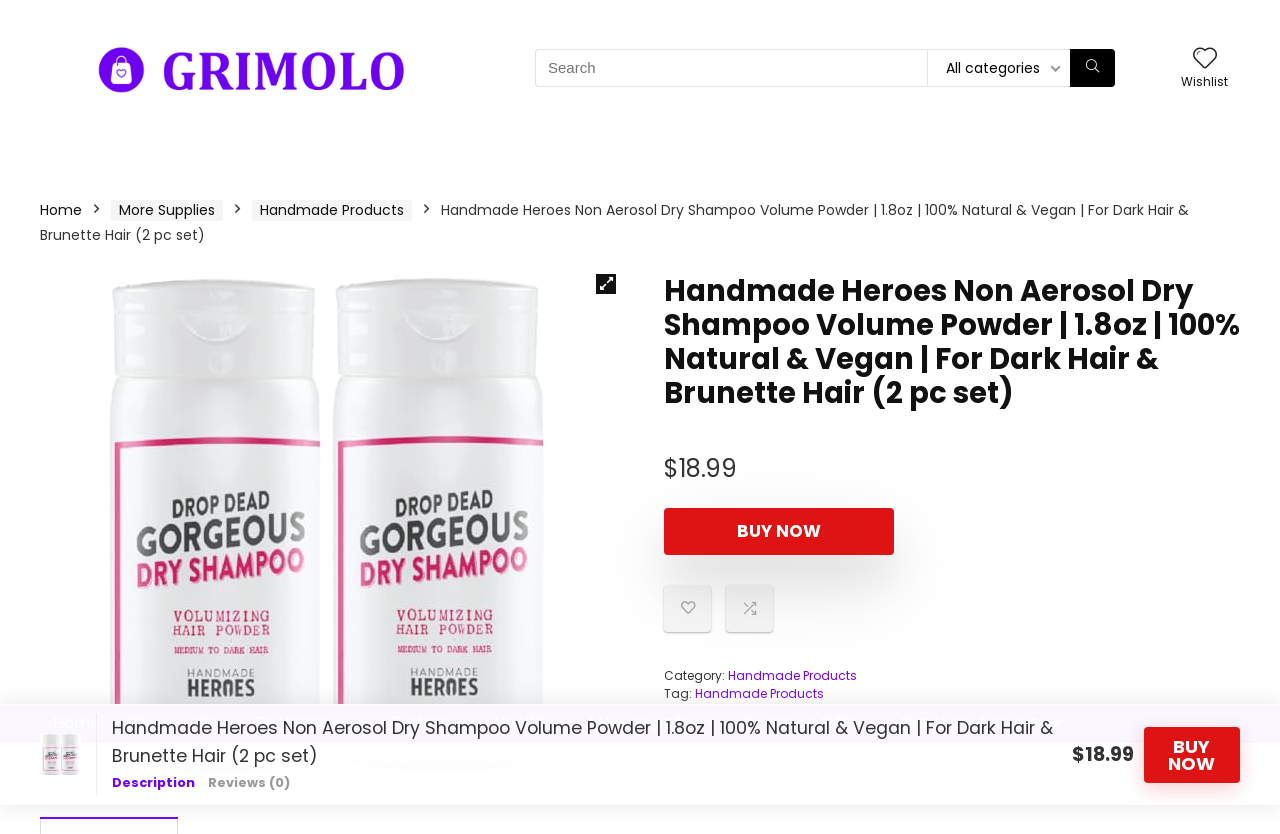Please provide a detailed answer to the question below based on the screenshot: 
What type of hair is the dry shampoo powder suitable for?

I found the type of hair that the dry shampoo powder is suitable for by looking at the image description and the text elements on the webpage. The image description mentions 'dark hair and brunette hair', which suggests that the product is intended for people with these hair types.